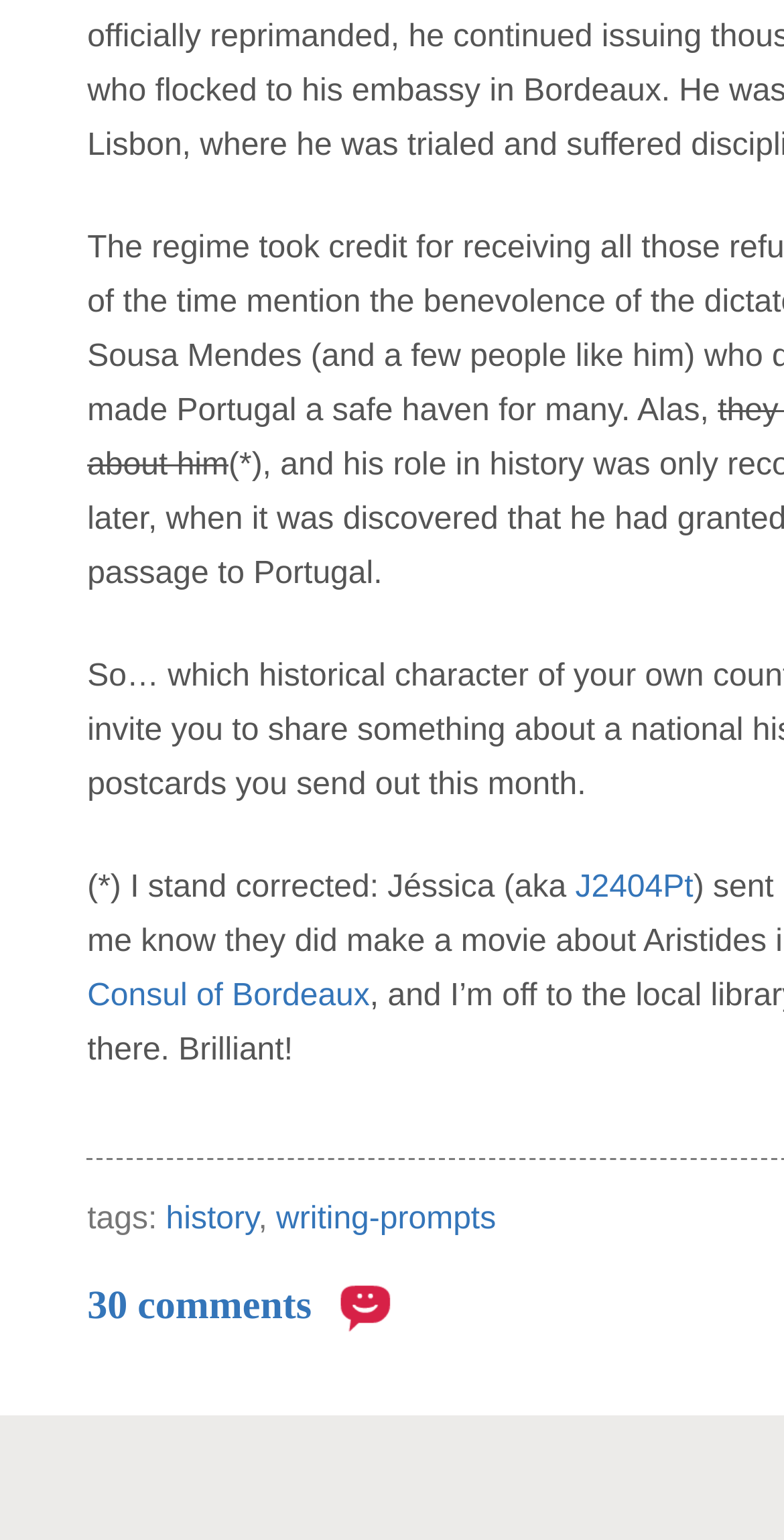What is the title of the content?
Look at the screenshot and provide an in-depth answer.

The title of the content is mentioned in the StaticText element with the text '(*) I stand corrected: Jéssica (aka' which is located at the top of the webpage.